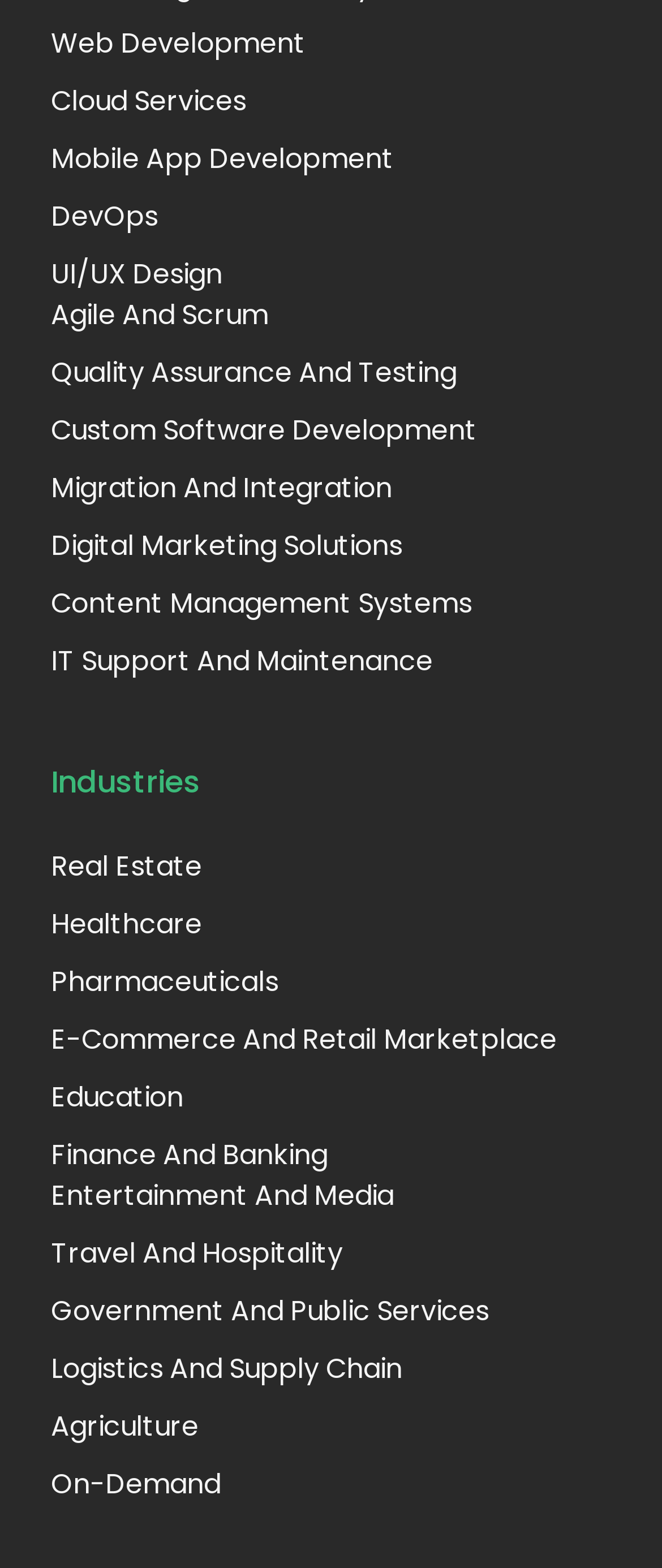Find and indicate the bounding box coordinates of the region you should select to follow the given instruction: "Check out IT Support And Maintenance".

[0.077, 0.409, 0.846, 0.435]